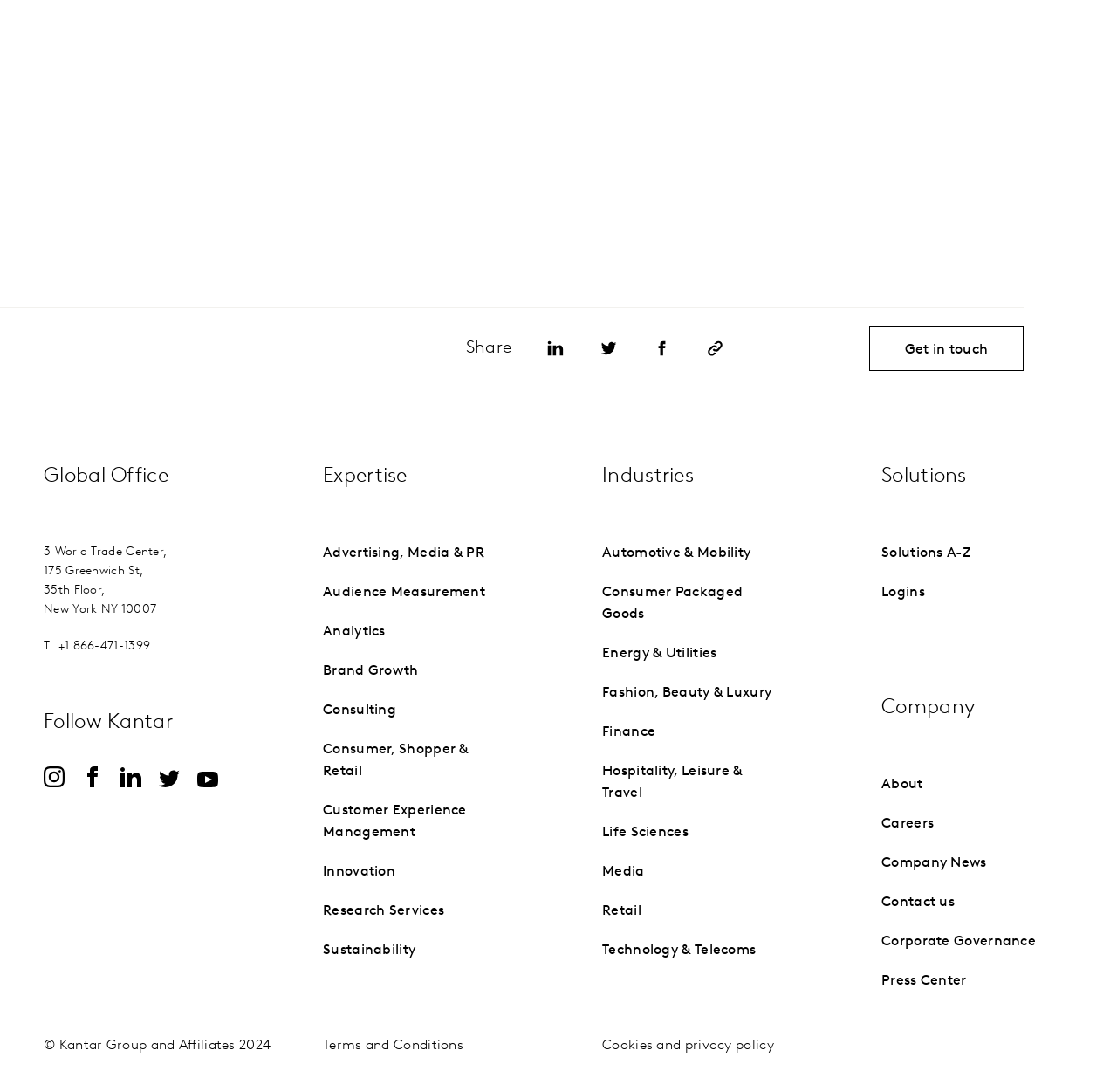Determine the bounding box coordinates of the section to be clicked to follow the instruction: "Click on Get in touch". The coordinates should be given as four float numbers between 0 and 1, formatted as [left, top, right, bottom].

[0.778, 0.299, 0.917, 0.34]